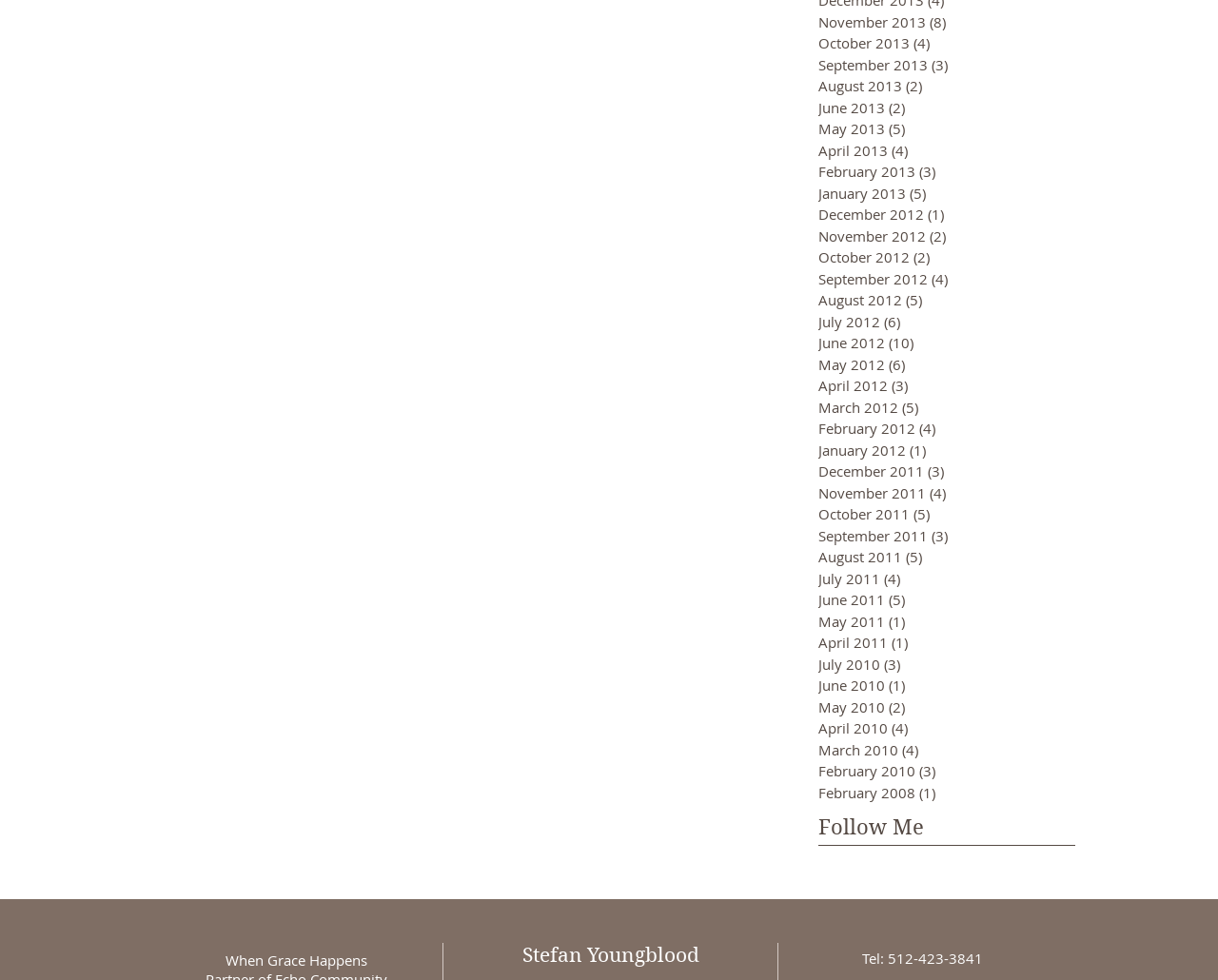Please identify the bounding box coordinates of the element I need to click to follow this instruction: "Click on November 2013 archives".

[0.672, 0.011, 0.836, 0.033]